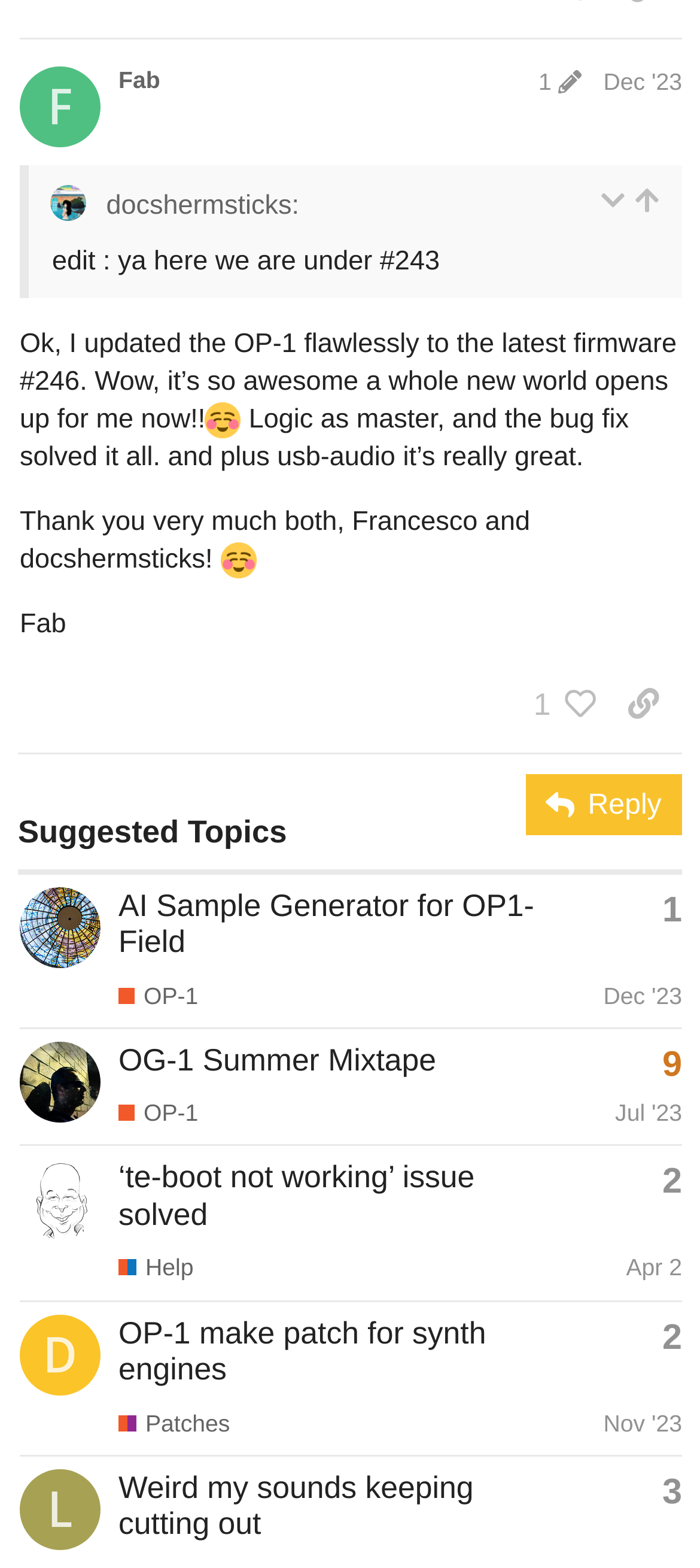Determine the bounding box coordinates of the area to click in order to meet this instruction: "Expand the post".

[0.855, 0.119, 0.894, 0.137]